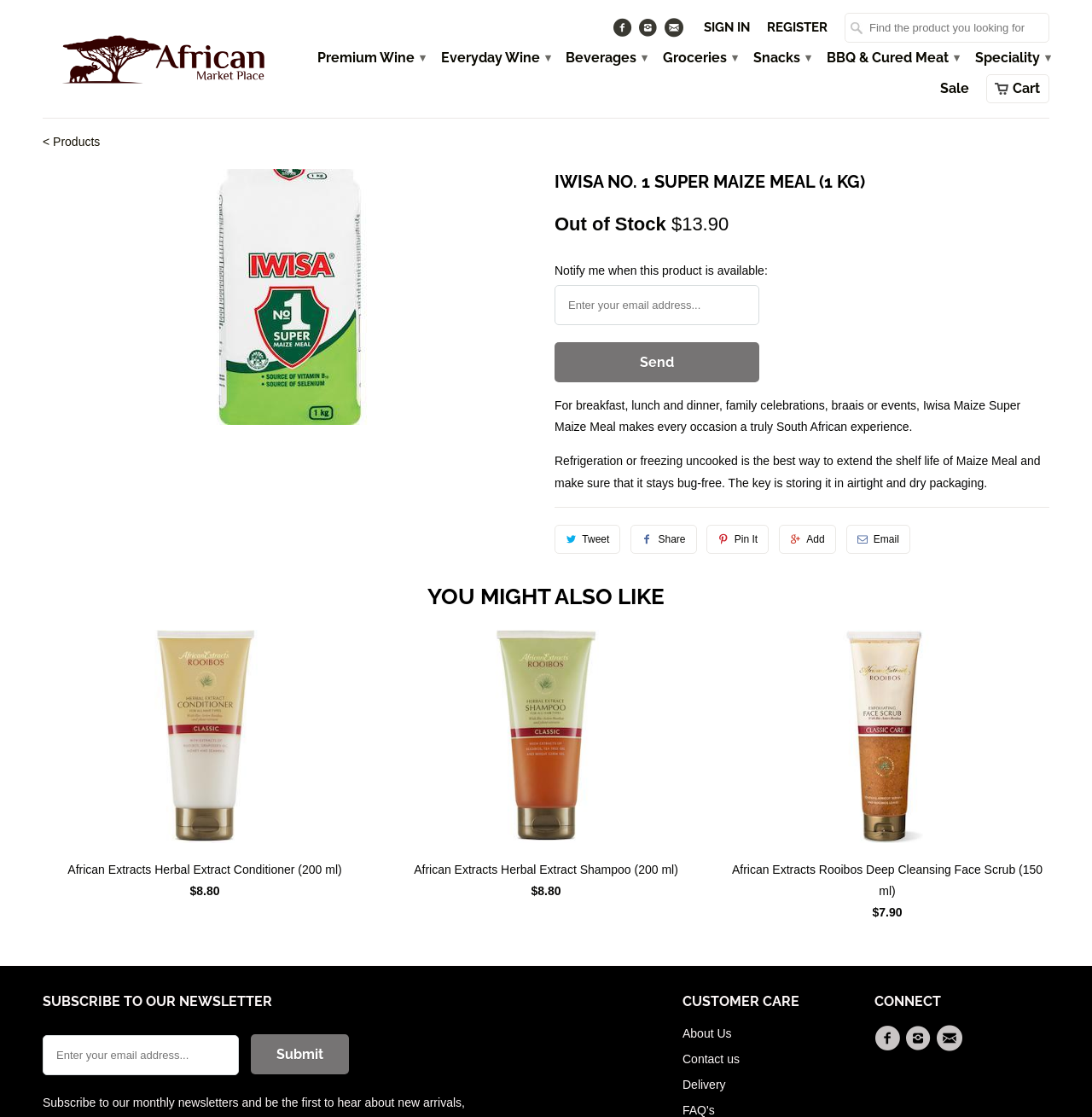Provide a brief response to the question below using a single word or phrase: 
What is the alternative to refrigeration for extending shelf life?

freezing